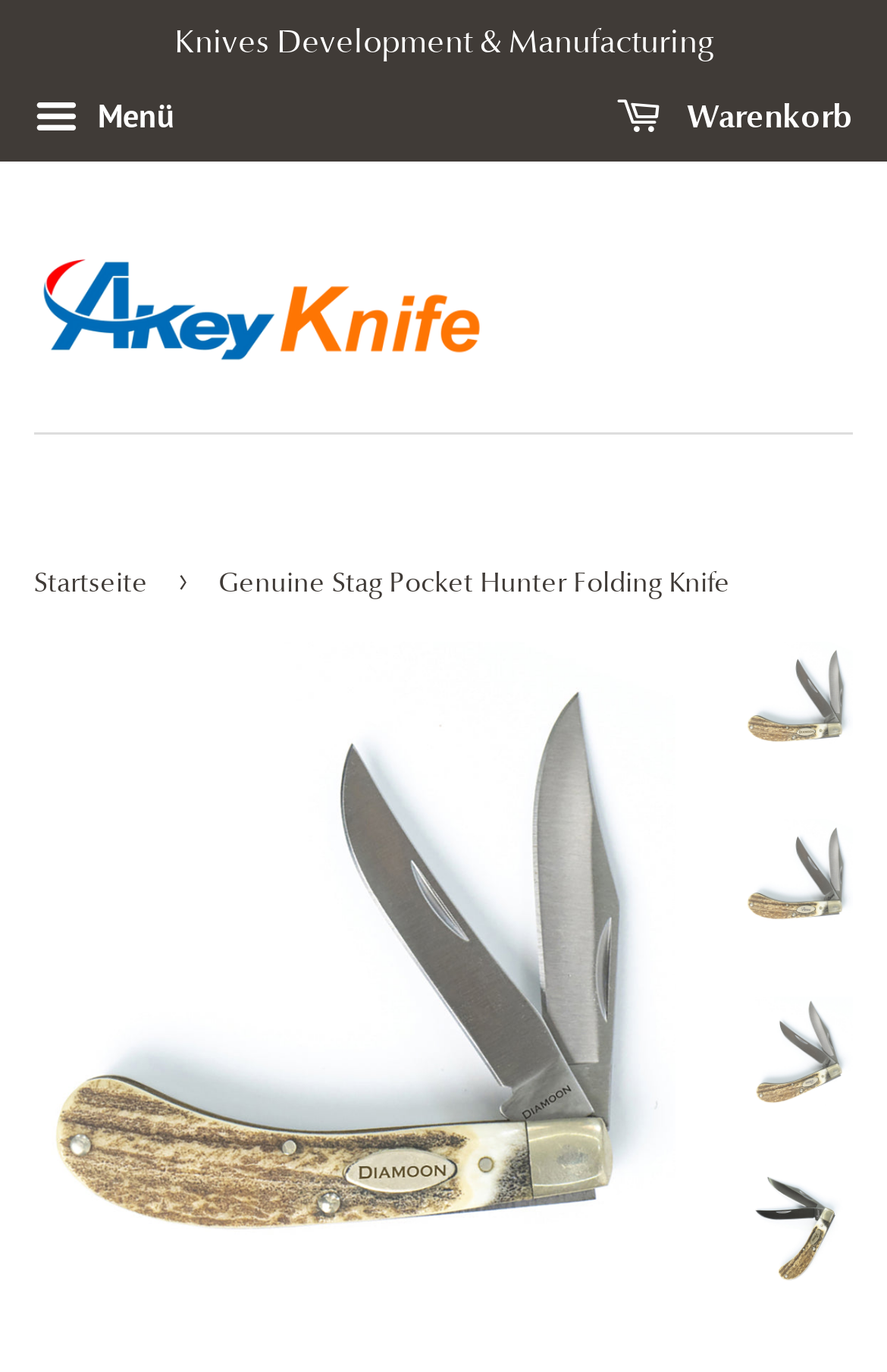Describe all the visual and textual components of the webpage comprehensively.

This webpage is about a product, specifically a pocket hunter folding knife called "A3282 Pocket Hunter". At the top left, there is a link to "Knives Development & Manufacturing" and a button labeled "Menü" which is not expanded. To the right of these elements, there is a link to "Warenkorb". 

Below these top elements, there is a link to "AkeyKnife" which is accompanied by an image of the same name. To the right of this link, there is a navigation section labeled "breadcrumbs" which contains a link to "Startseite" and a static text element displaying the product name "Genuine Stag Pocket Hunter Folding Knife". 

Below the navigation section, there is a large image of the "Stag Pocket Hunter" knife. To the right of this image, there are four links, each with an accompanying image, to different variations of the product: "Stag Pocket Hunter", "Stag Pocket Hunter Knife", "Genuine Stag Pocket Hunter Folding Knife" (twice). These links and images are stacked vertically, with the first one starting from the middle of the page and the last one reaching the bottom of the page.